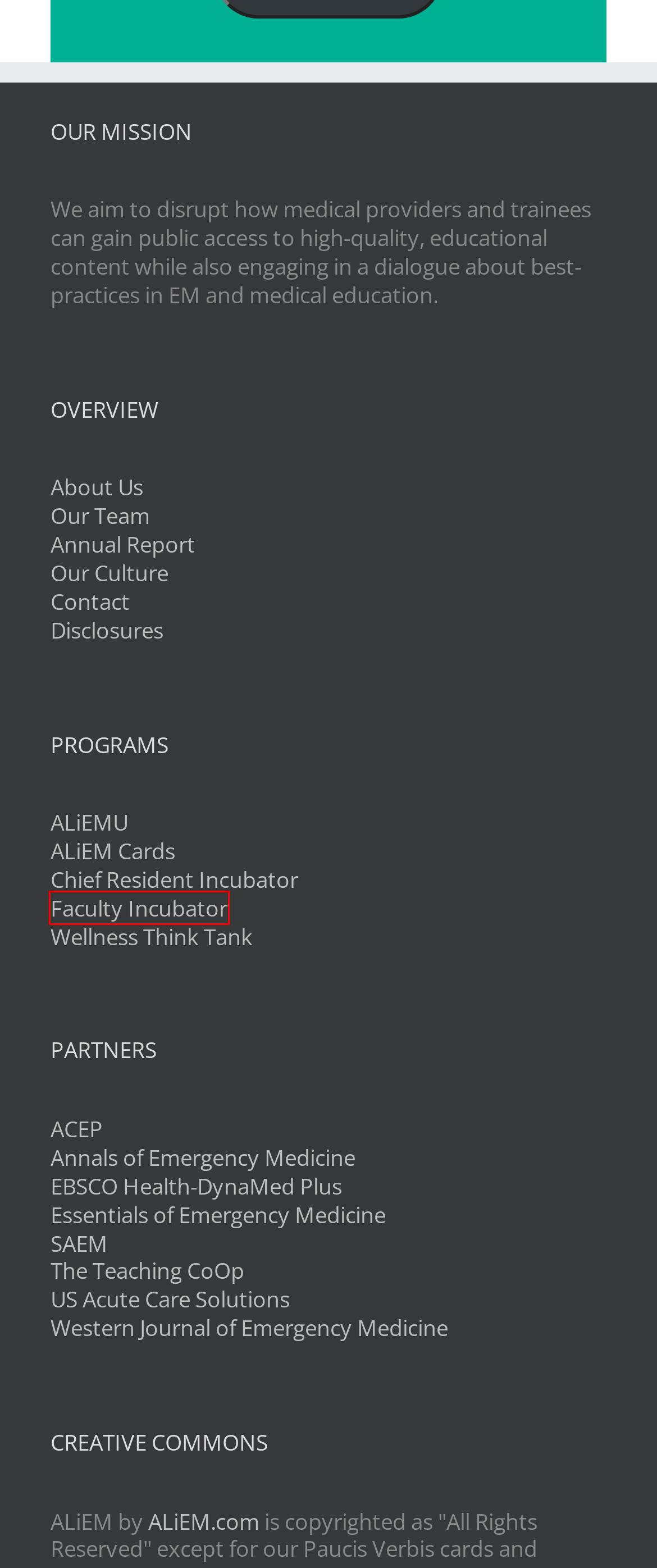Observe the provided screenshot of a webpage that has a red rectangle bounding box. Determine the webpage description that best matches the new webpage after clicking the element inside the red bounding box. Here are the candidates:
A. Cardiovascular Archives - ALiEM
B. Expert Peer Reviewed (Clinical) Archives - ALiEM
C. DynaMed
D. Home Page | ACEP
E. Home | SAEM
F. ALiEM Faculty Incubator 2023-24 Application Site
G. Home - The Western Journal of Emergency Medicine
H. Disclaimer / Privacy / Copyright

F